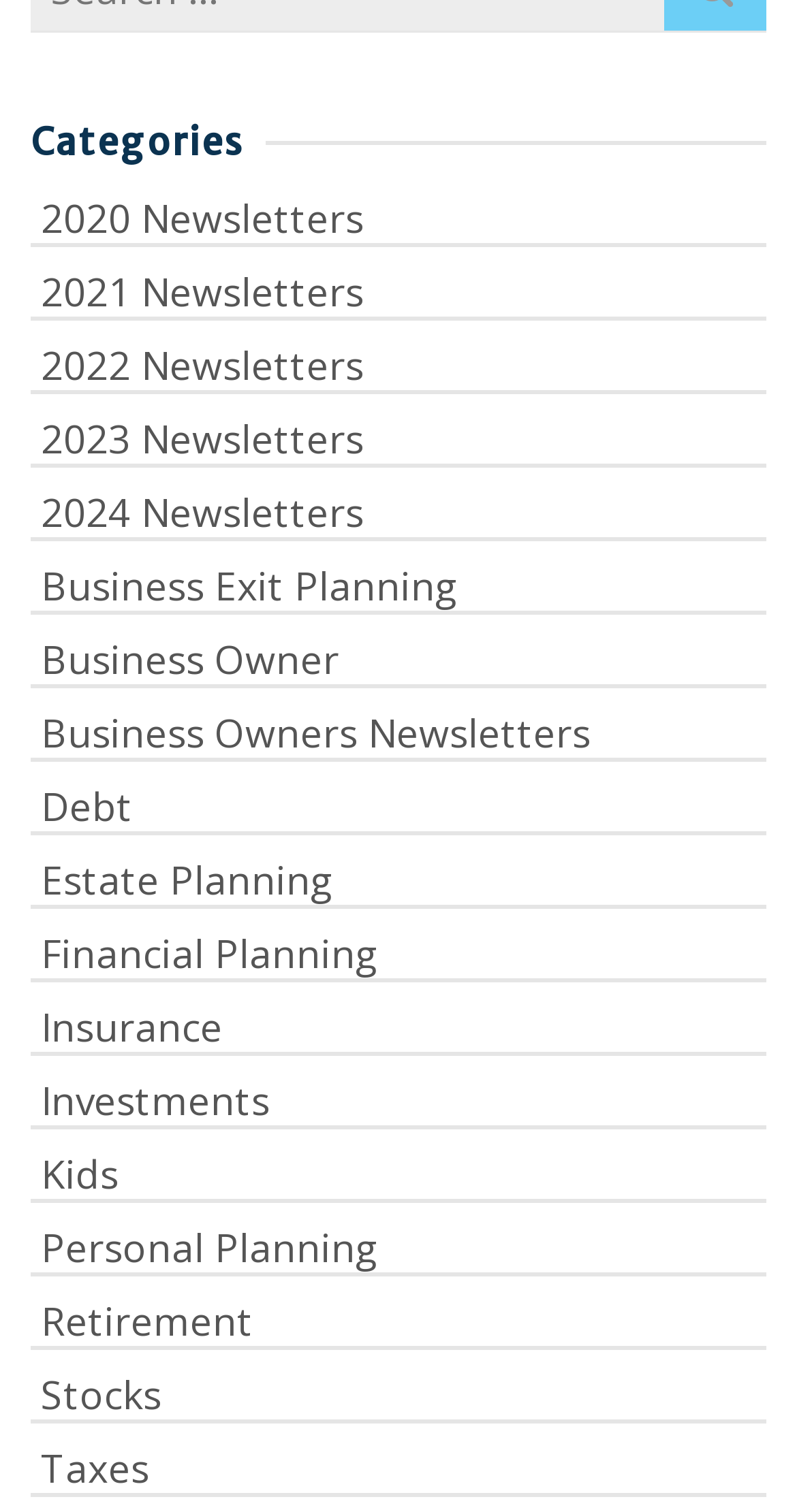Determine the bounding box coordinates of the clickable element necessary to fulfill the instruction: "Check 2023 Newsletters". Provide the coordinates as four float numbers within the 0 to 1 range, i.e., [left, top, right, bottom].

[0.038, 0.267, 0.962, 0.309]